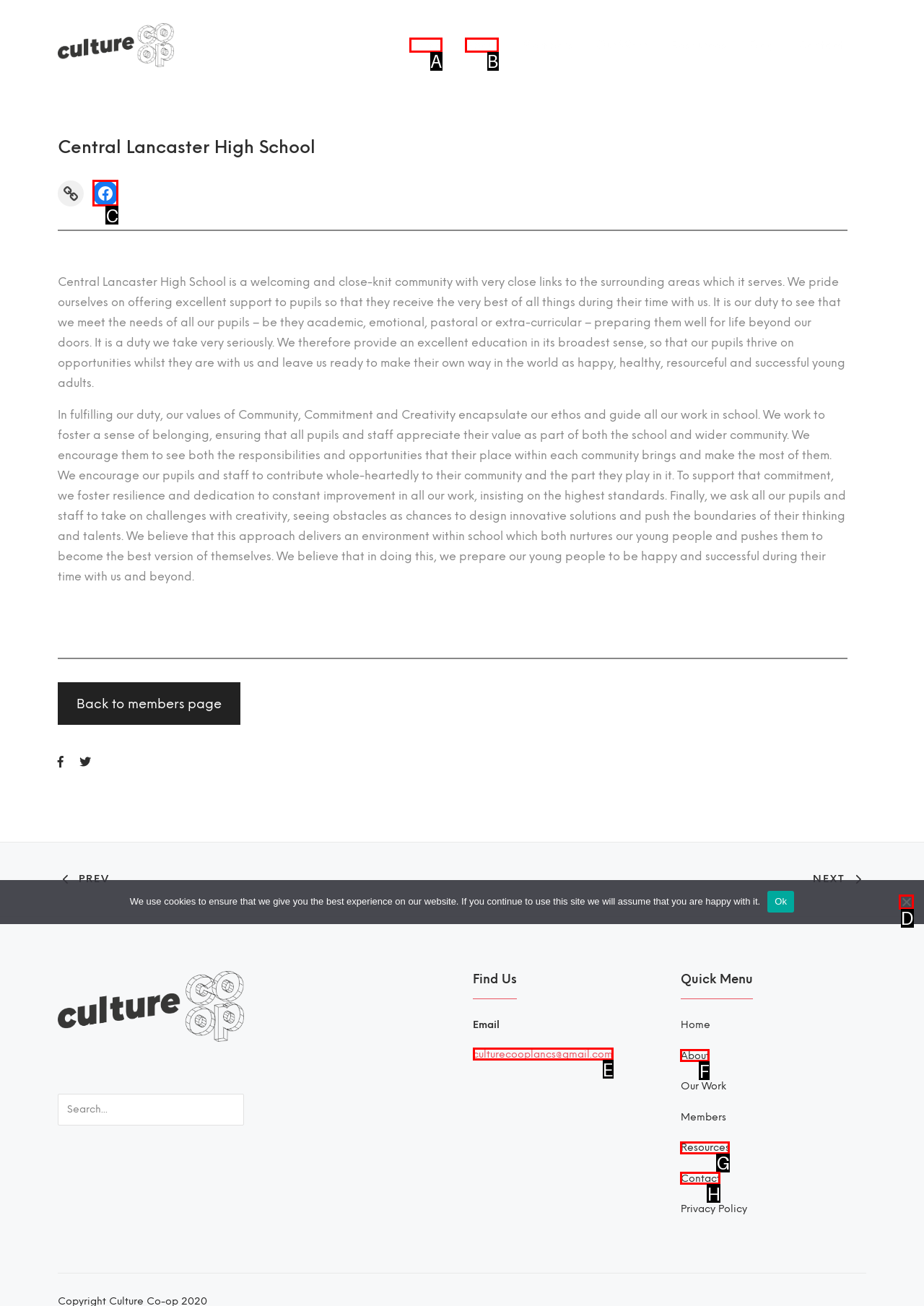Identify the HTML element that should be clicked to accomplish the task: Visit the Facebook page
Provide the option's letter from the given choices.

C